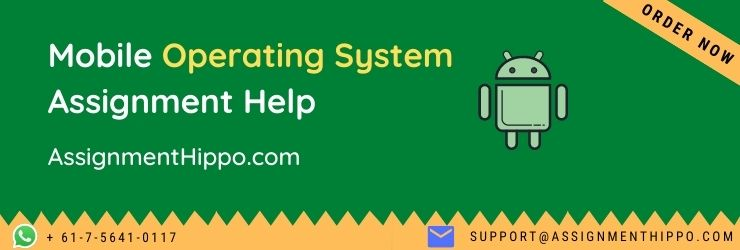What is the purpose of the Android robot character? Based on the screenshot, please respond with a single word or phrase.

Add a playful touch